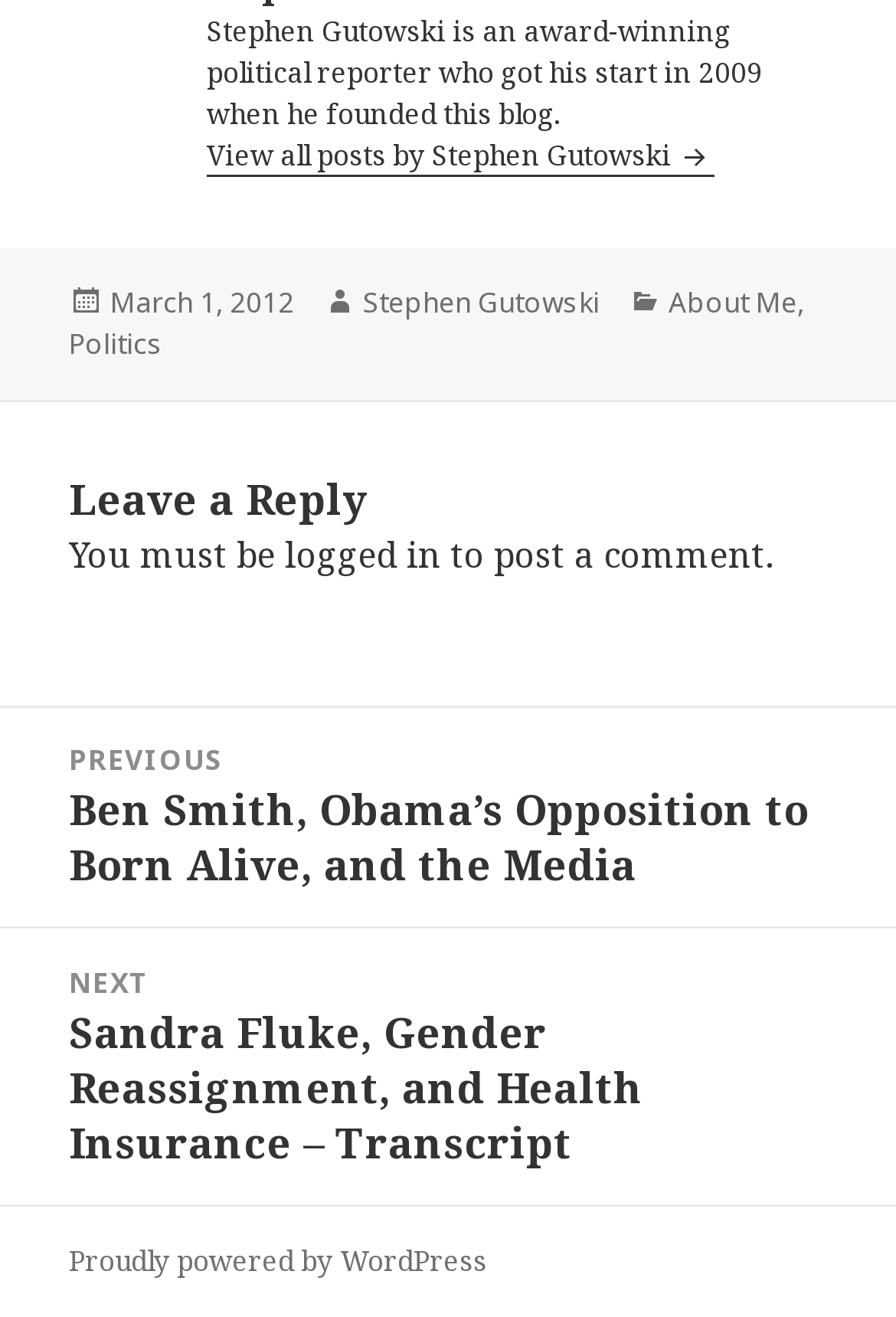Based on the element description Proudly powered by WordPress, identify the bounding box of the UI element in the given webpage screenshot. The coordinates should be in the format (top-left x, top-left y, bottom-right x, bottom-right y) and must be between 0 and 1.

[0.077, 0.943, 0.544, 0.974]